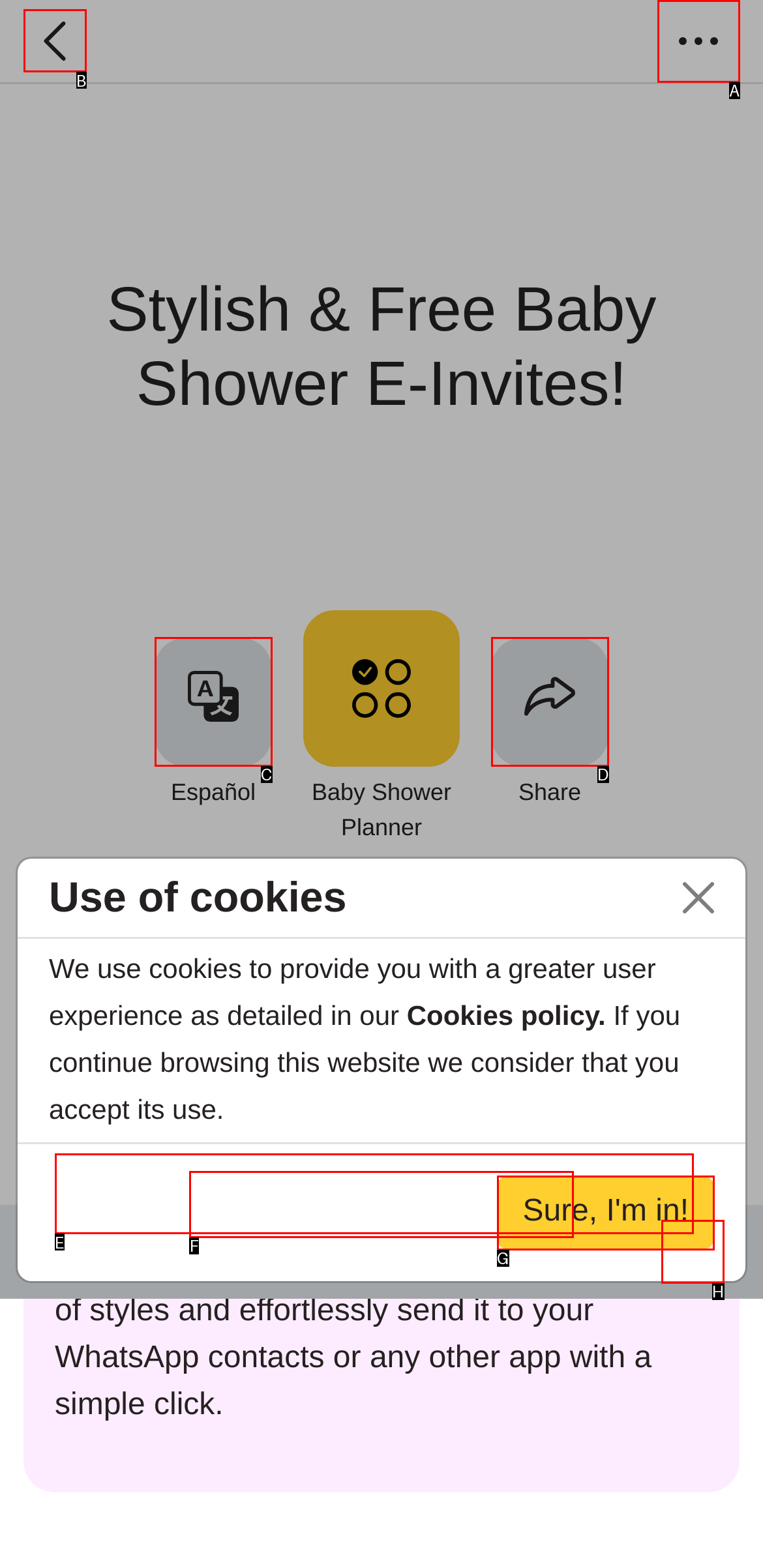Determine the letter of the UI element that will complete the task: Navigate back
Reply with the corresponding letter.

B